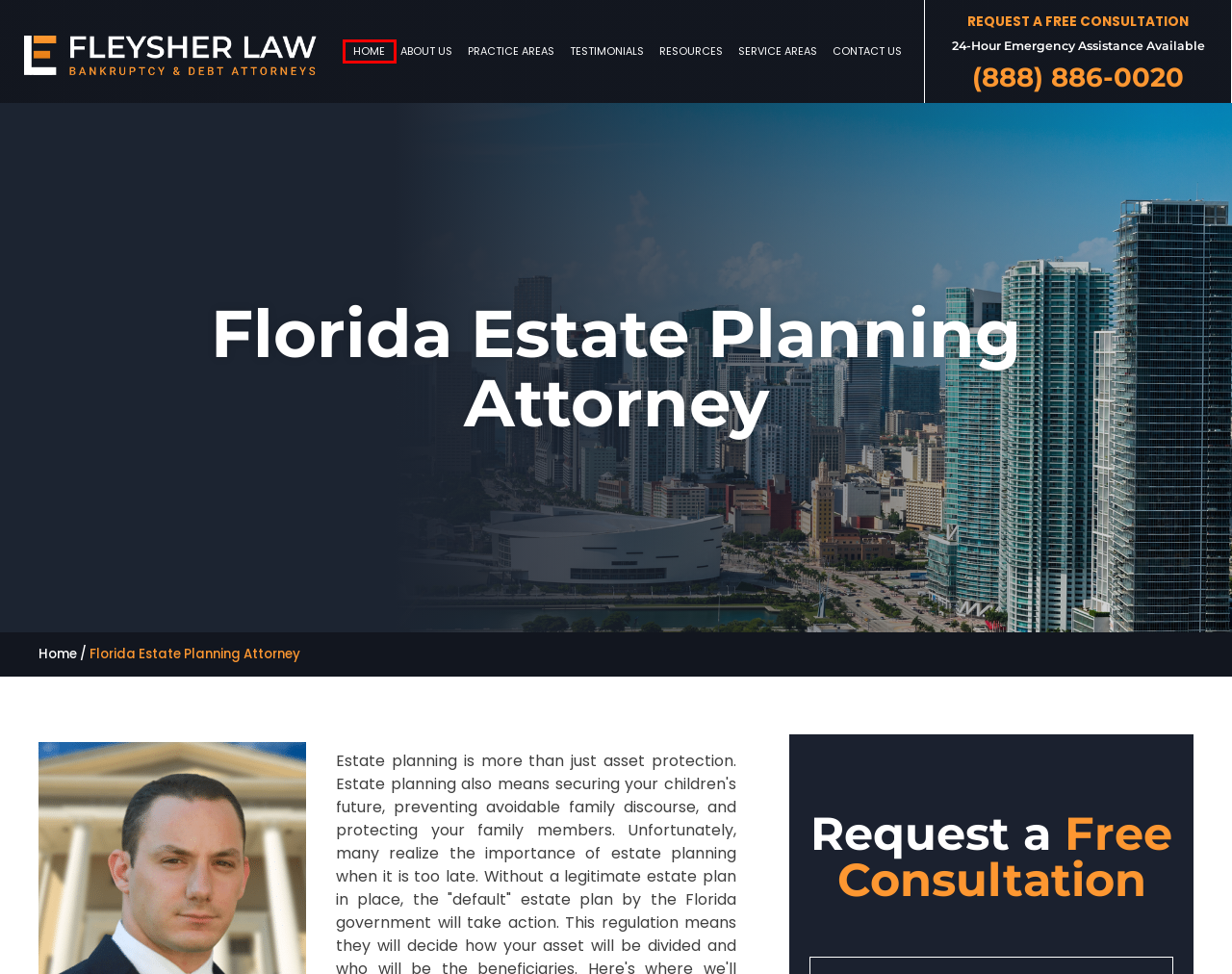Analyze the screenshot of a webpage with a red bounding box and select the webpage description that most accurately describes the new page resulting from clicking the element inside the red box. Here are the candidates:
A. Florida Foreclosure Defense Attorney | Fleysher Law
B. Florida Bankruptcy Lawyer | Fleysher Law
C. Florida Chapter 13 Bankruptcy Attorney | Fleysher Law
D. Testimonials | Fleysher Law
E. Contact Us | Bankruptcy Law Firm | Emil Fleysher, P.A.
F. Florida Debt Settlement Attorney | Fleysher Law
G. Disclaimer | Fleysher Law
H. Florida Will Lawyer | Fleysher Law

B